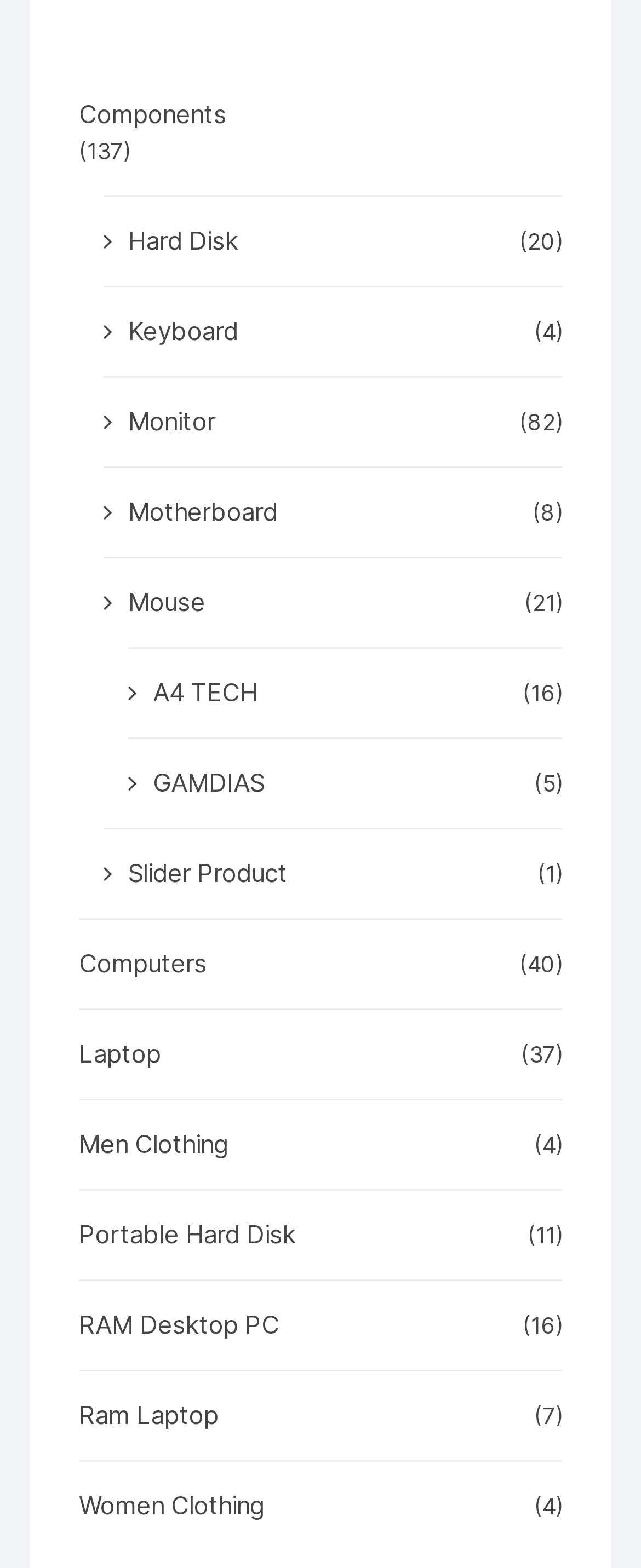What is the category with the most products?
Carefully analyze the image and provide a thorough answer to the question.

I looked at the numbers in parentheses next to each category and found that 'Computers' has the highest number, which is 40.